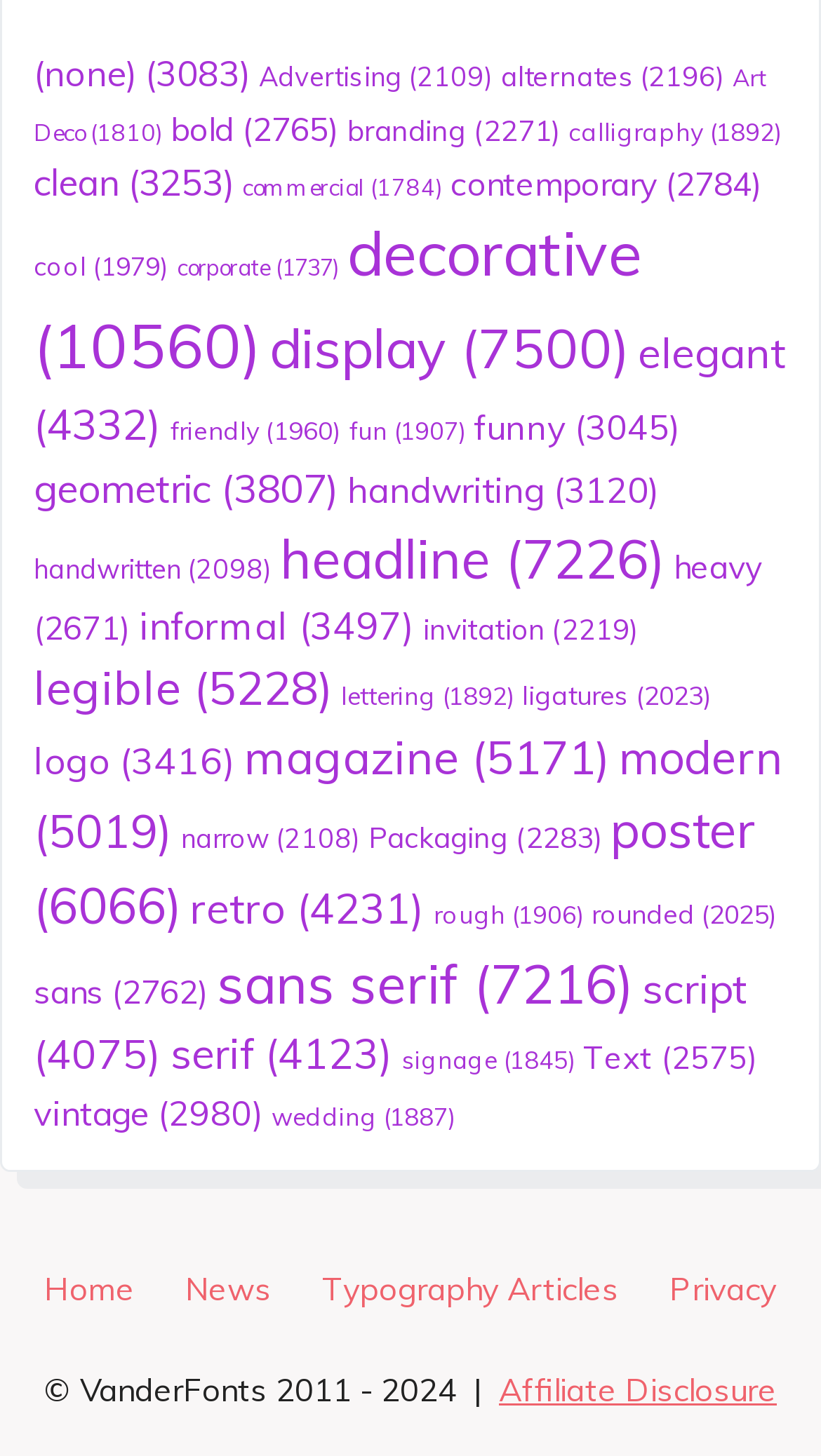Are there more 'bold' fonts or 'clean' fonts?
Ensure your answer is thorough and detailed.

Comparing the links, I see that 'clean (3,253 items)' has more items than 'bold (2,765 items)', so there are more 'clean' fonts.